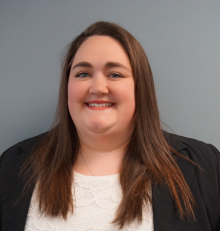Provide a brief response to the question below using a single word or phrase: 
What is the focus of Alyssa Falise's research?

Opioid use disorder